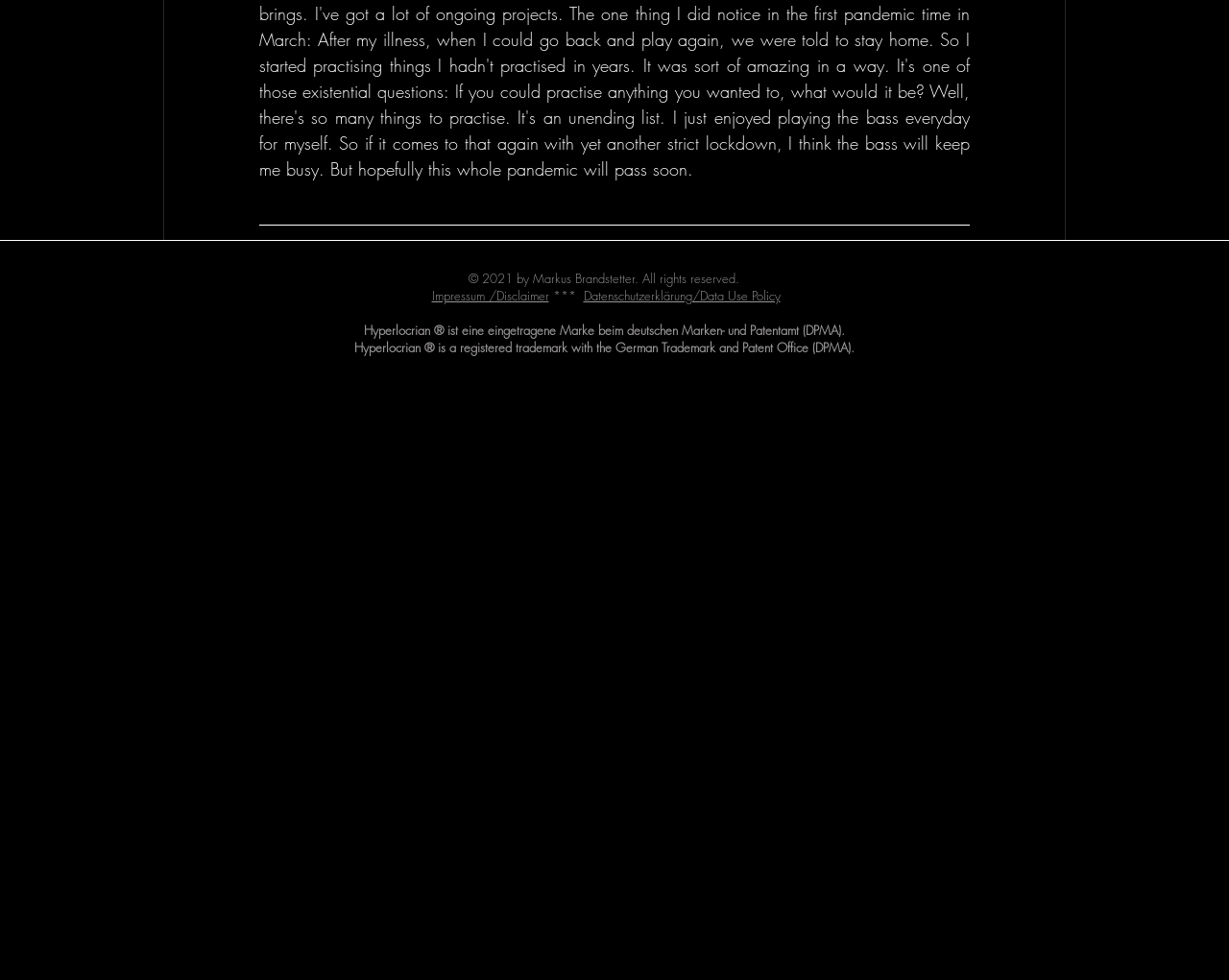What is the name of the album by The John Goldsby Trio?
Please provide a comprehensive answer based on the information in the image.

The answer can be found in the text 'Get "Segment" by The John Goldsby Trio digitally on' which is a StaticText element with ID 1244.